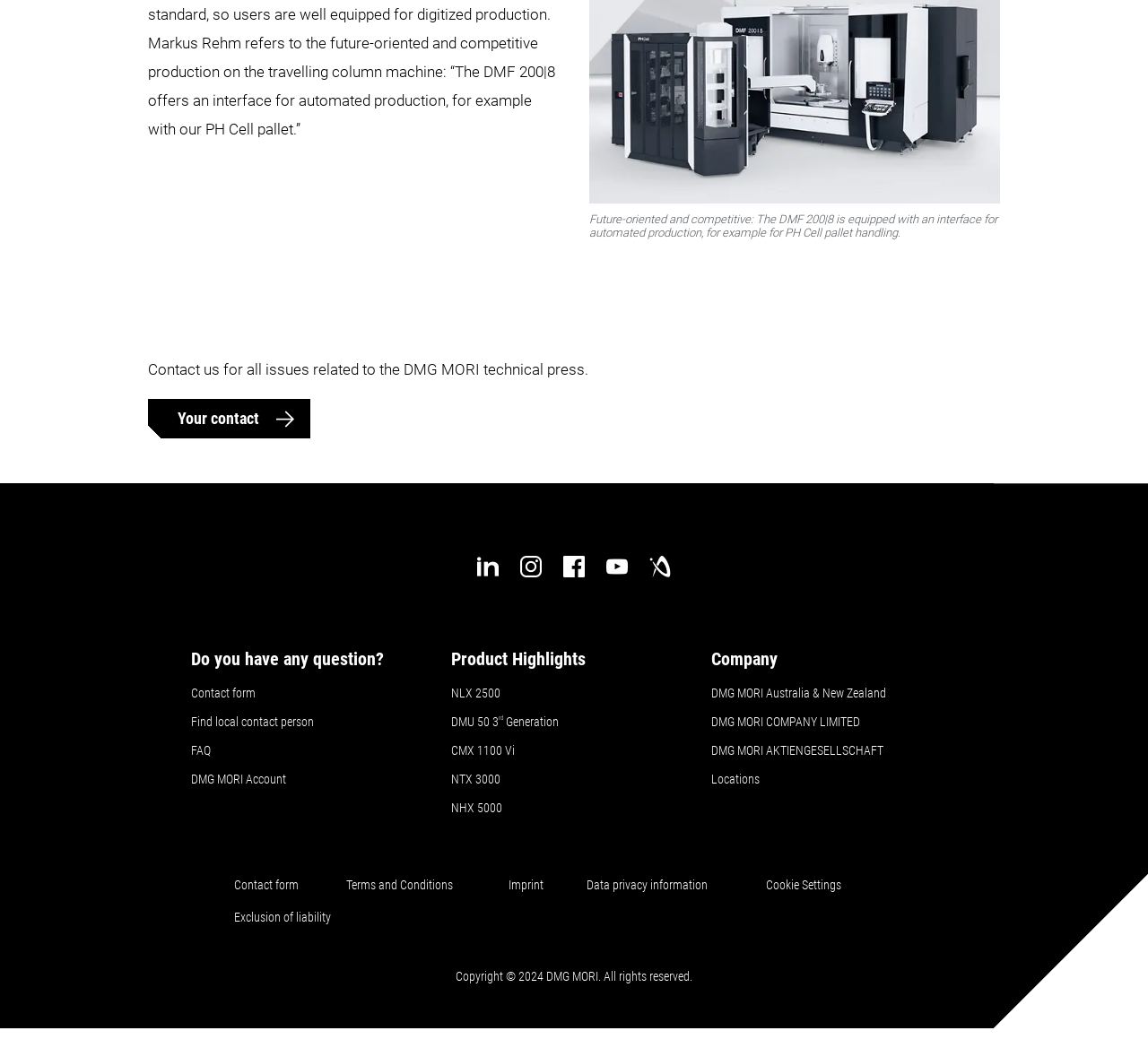How many contact options are there?
Could you give a comprehensive explanation in response to this question?

There are three contact options: 'Contact form', 'Find local contact person', and 'Your contact'. These options are indicated by the link elements with IDs 1212, 1213, and 668, respectively.